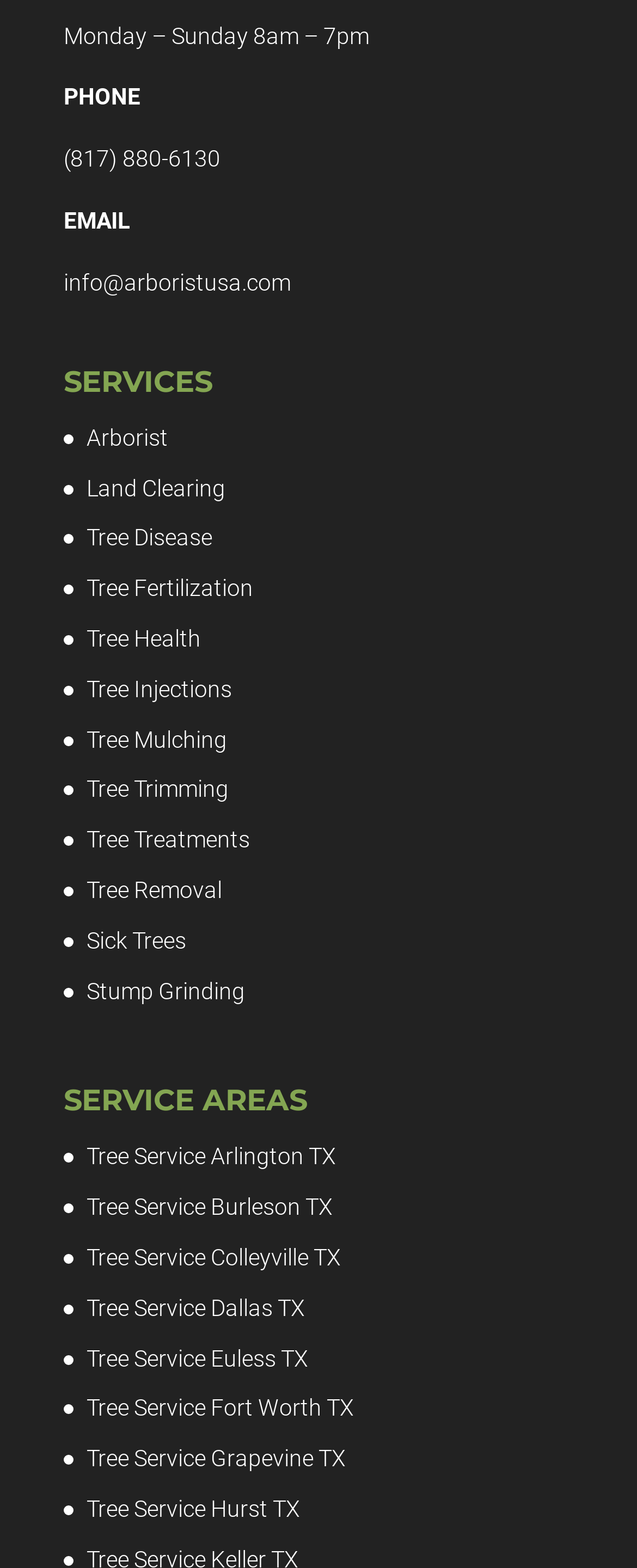Locate the bounding box coordinates of the region to be clicked to comply with the following instruction: "Call the phone number". The coordinates must be four float numbers between 0 and 1, in the form [left, top, right, bottom].

[0.1, 0.093, 0.346, 0.11]